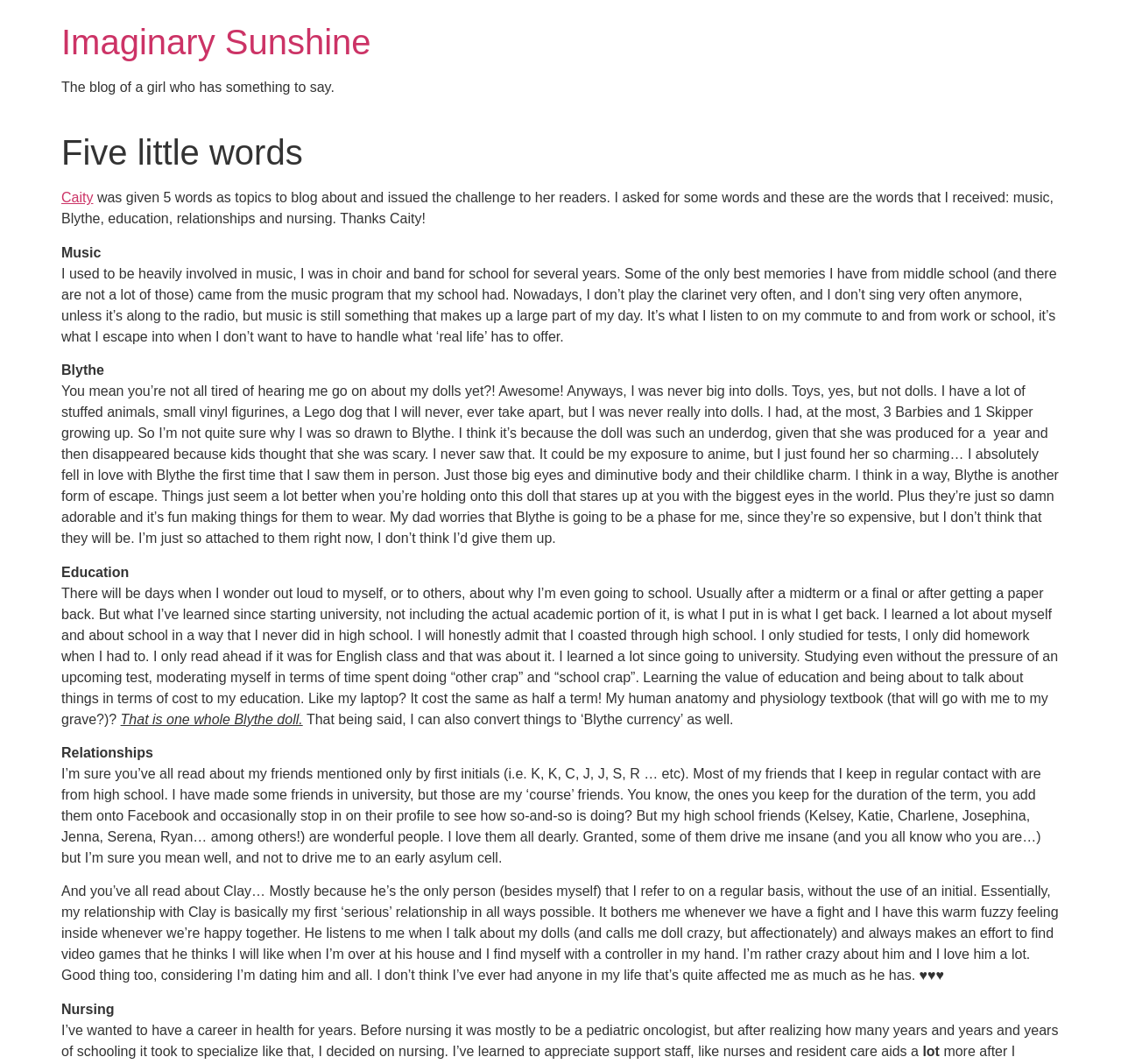What is the blogger's favorite hobby?
Please provide a single word or phrase as the answer based on the screenshot.

music